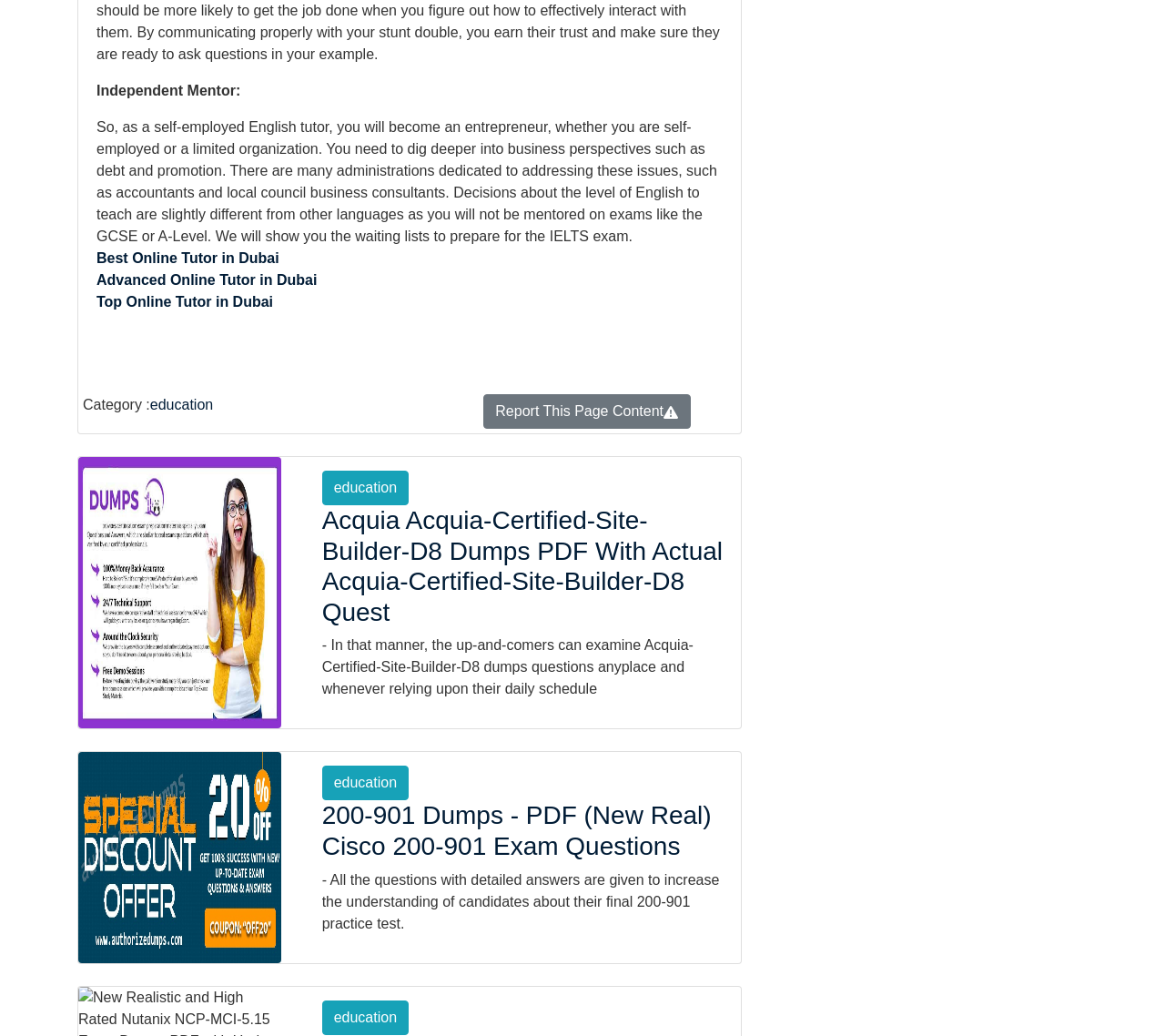Using the format (top-left x, top-left y, bottom-right x, bottom-right y), provide the bounding box coordinates for the described UI element. All values should be floating point numbers between 0 and 1: Best Online Tutor in Dubai

[0.083, 0.242, 0.24, 0.257]